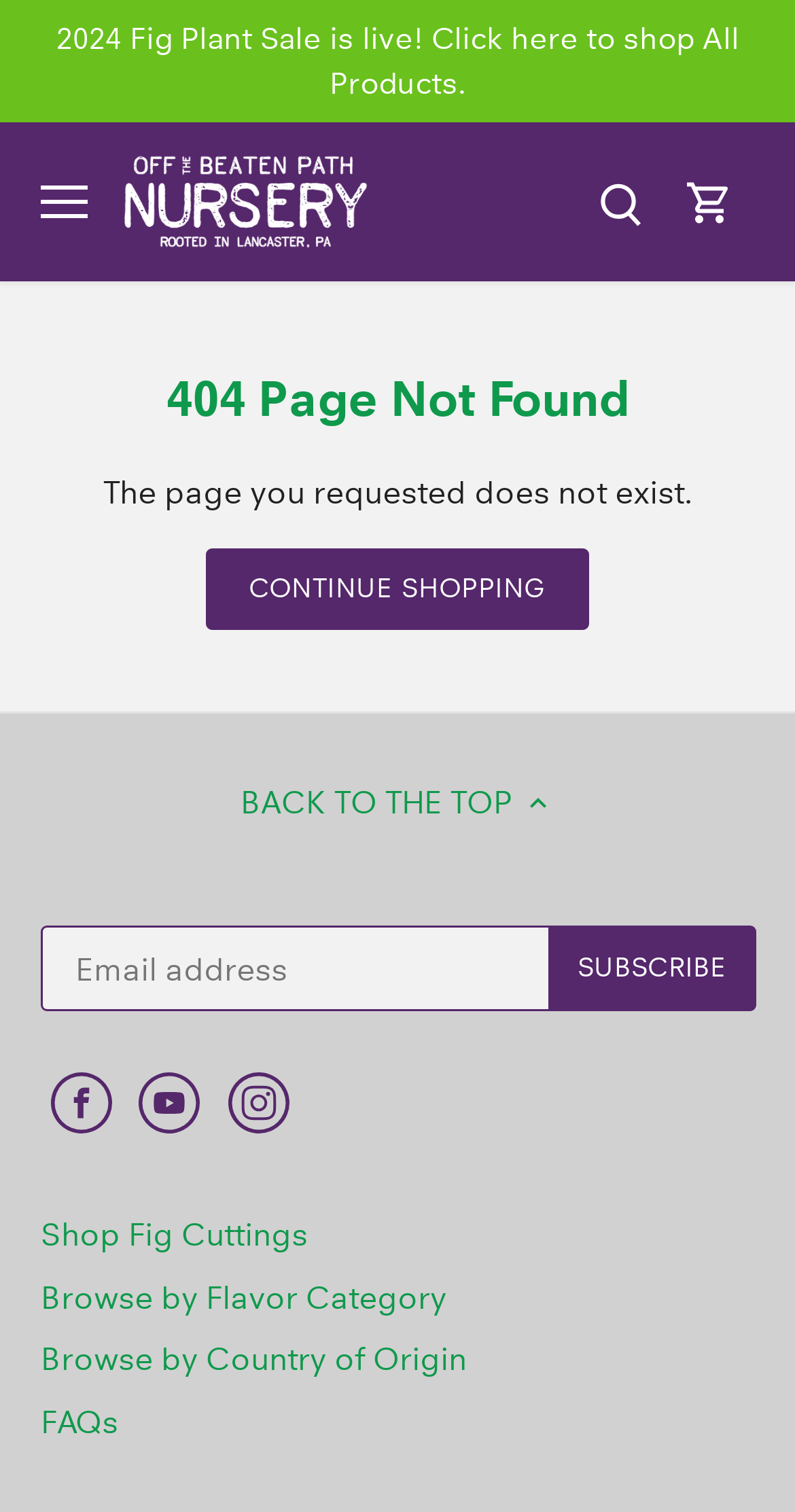What is the text of the button below the textbox?
Look at the image and respond with a one-word or short-phrase answer.

Subscribe